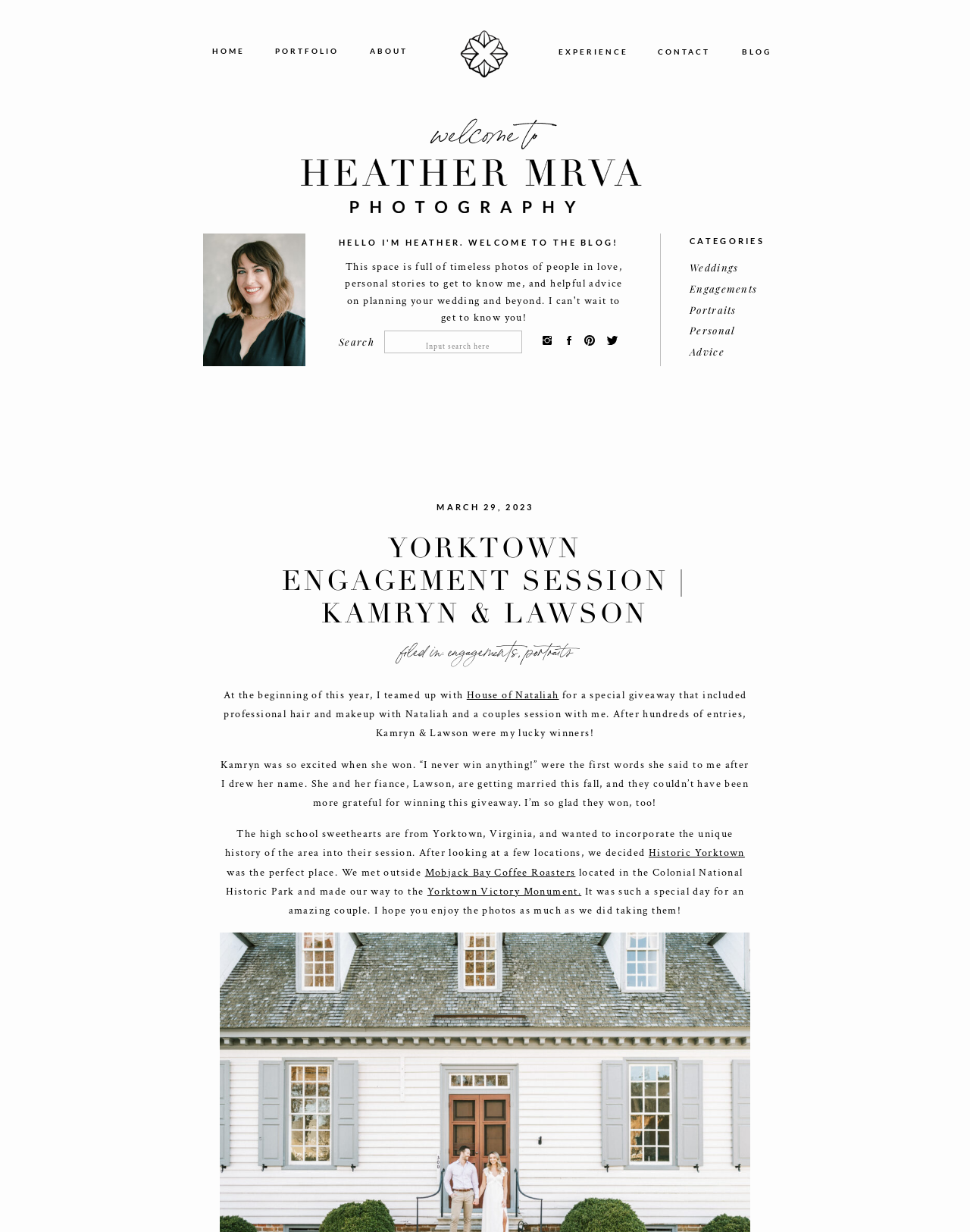Identify the coordinates of the bounding box for the element that must be clicked to accomplish the instruction: "Go to the blog".

[0.765, 0.036, 0.796, 0.052]